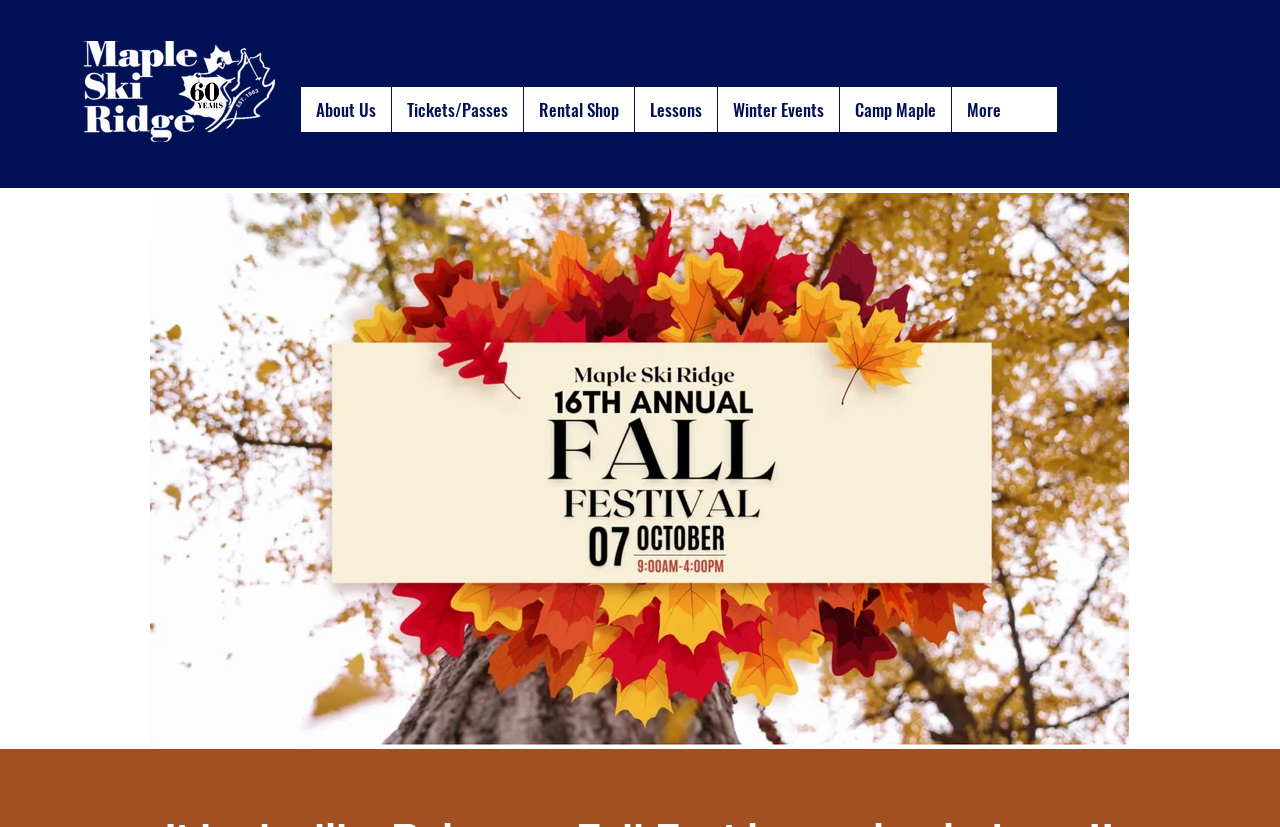Locate the bounding box coordinates of the region to be clicked to comply with the following instruction: "Click the MSR logo". The coordinates must be four float numbers between 0 and 1, in the form [left, top, right, bottom].

[0.061, 0.05, 0.217, 0.172]